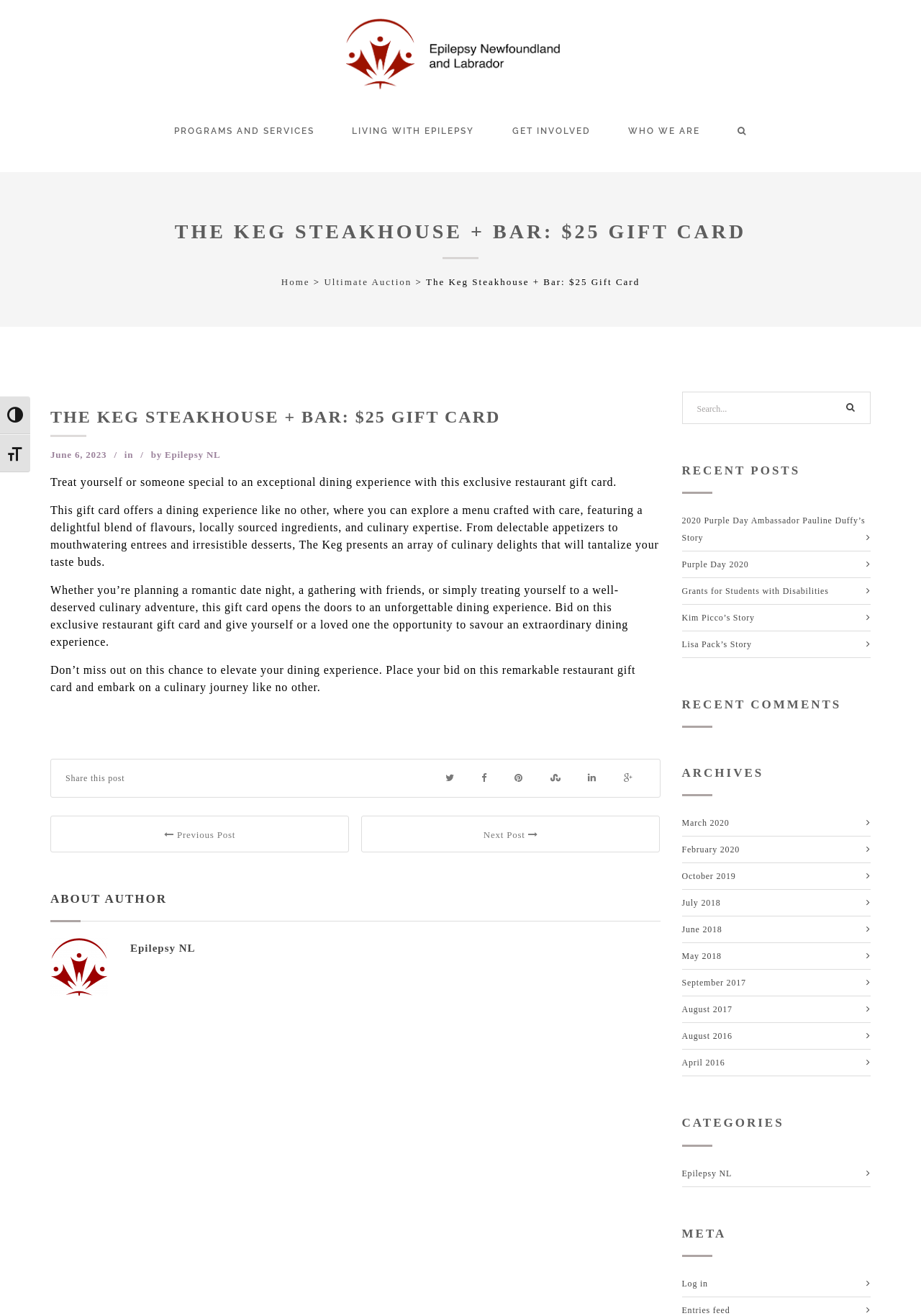Please find the bounding box coordinates of the element that needs to be clicked to perform the following instruction: "Log in". The bounding box coordinates should be four float numbers between 0 and 1, represented as [left, top, right, bottom].

[0.74, 0.971, 0.769, 0.979]